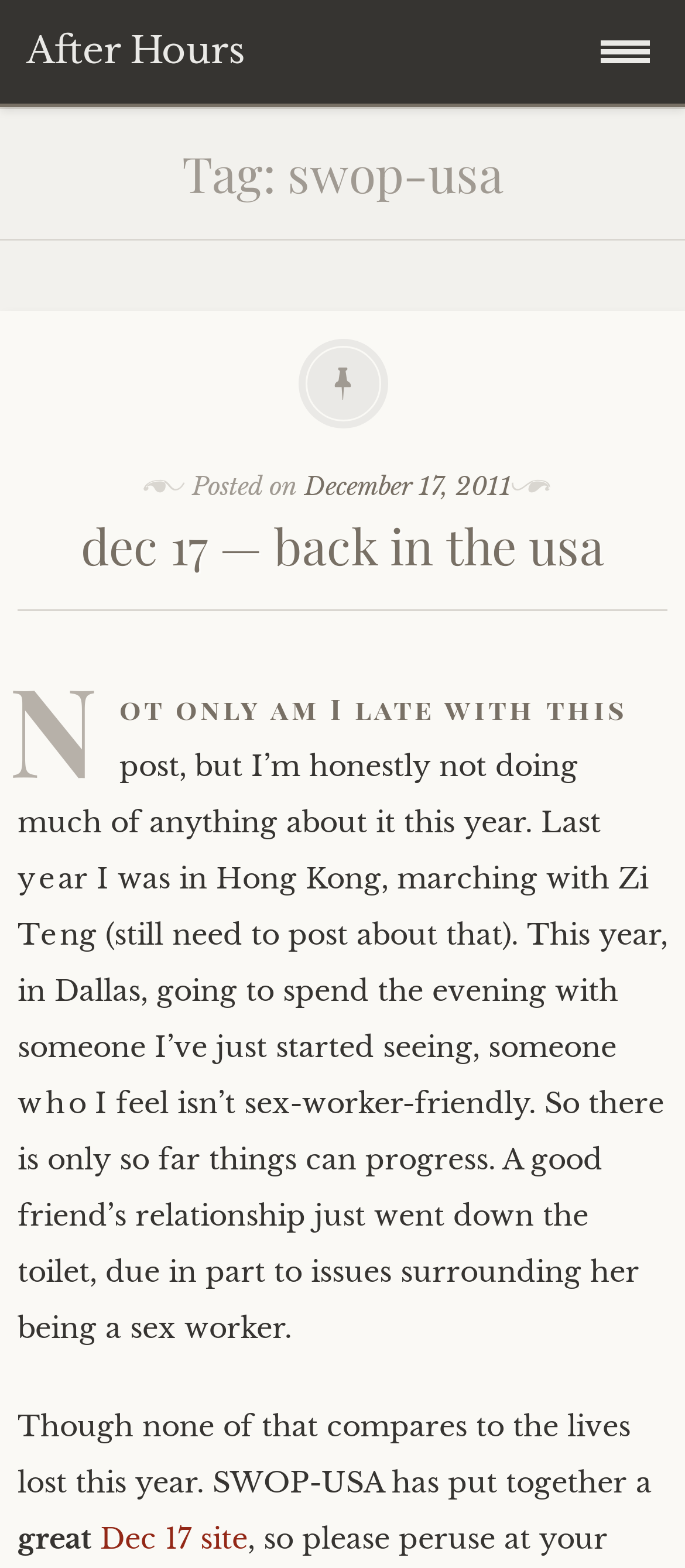Please identify the bounding box coordinates for the region that you need to click to follow this instruction: "Visit the 'Dec 17 site'".

[0.146, 0.97, 0.362, 0.992]